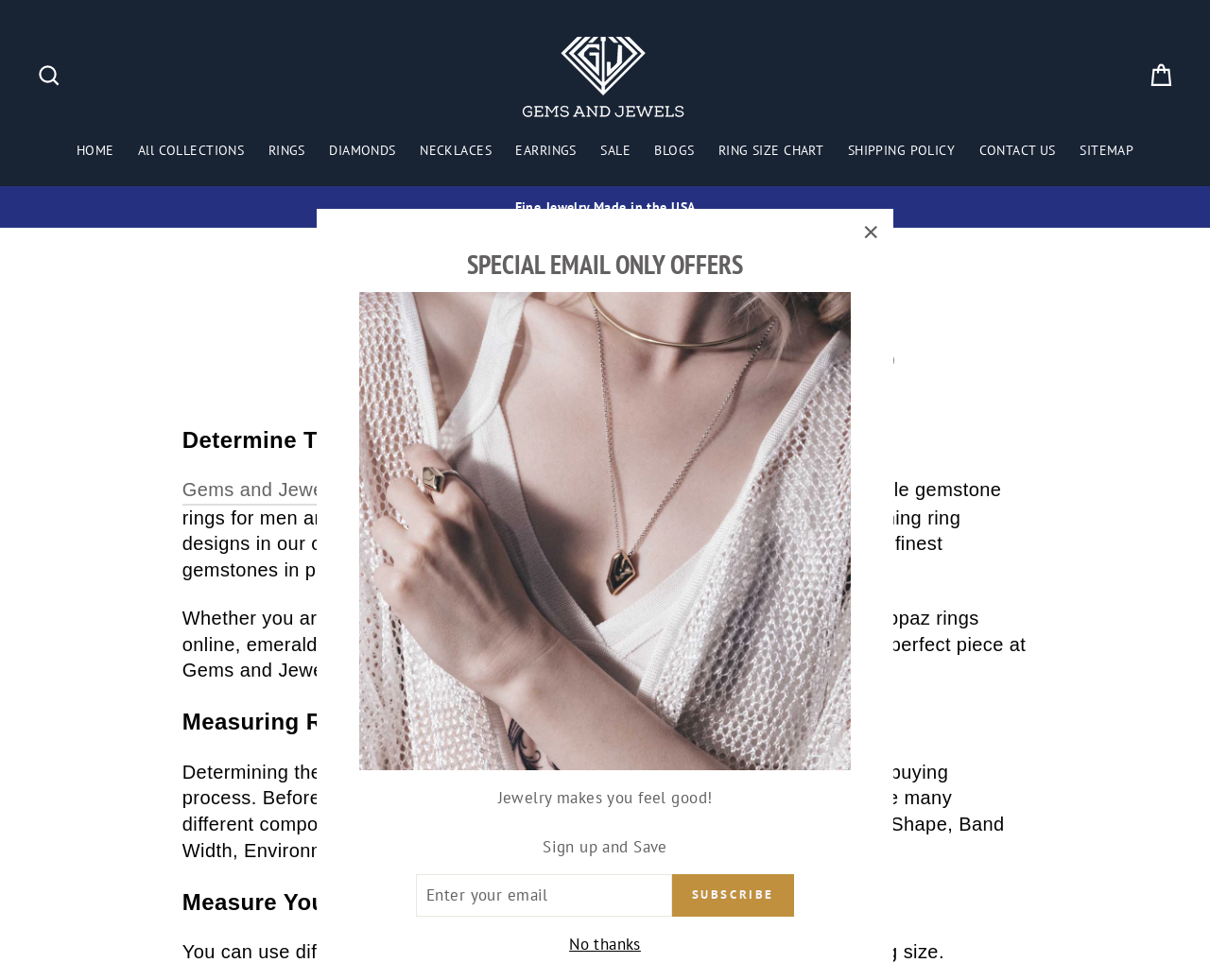Find the bounding box coordinates for the HTML element described in this sentence: "Cart". Provide the coordinates as four float numbers between 0 and 1, in the format [left, top, right, bottom].

[0.941, 0.056, 0.978, 0.098]